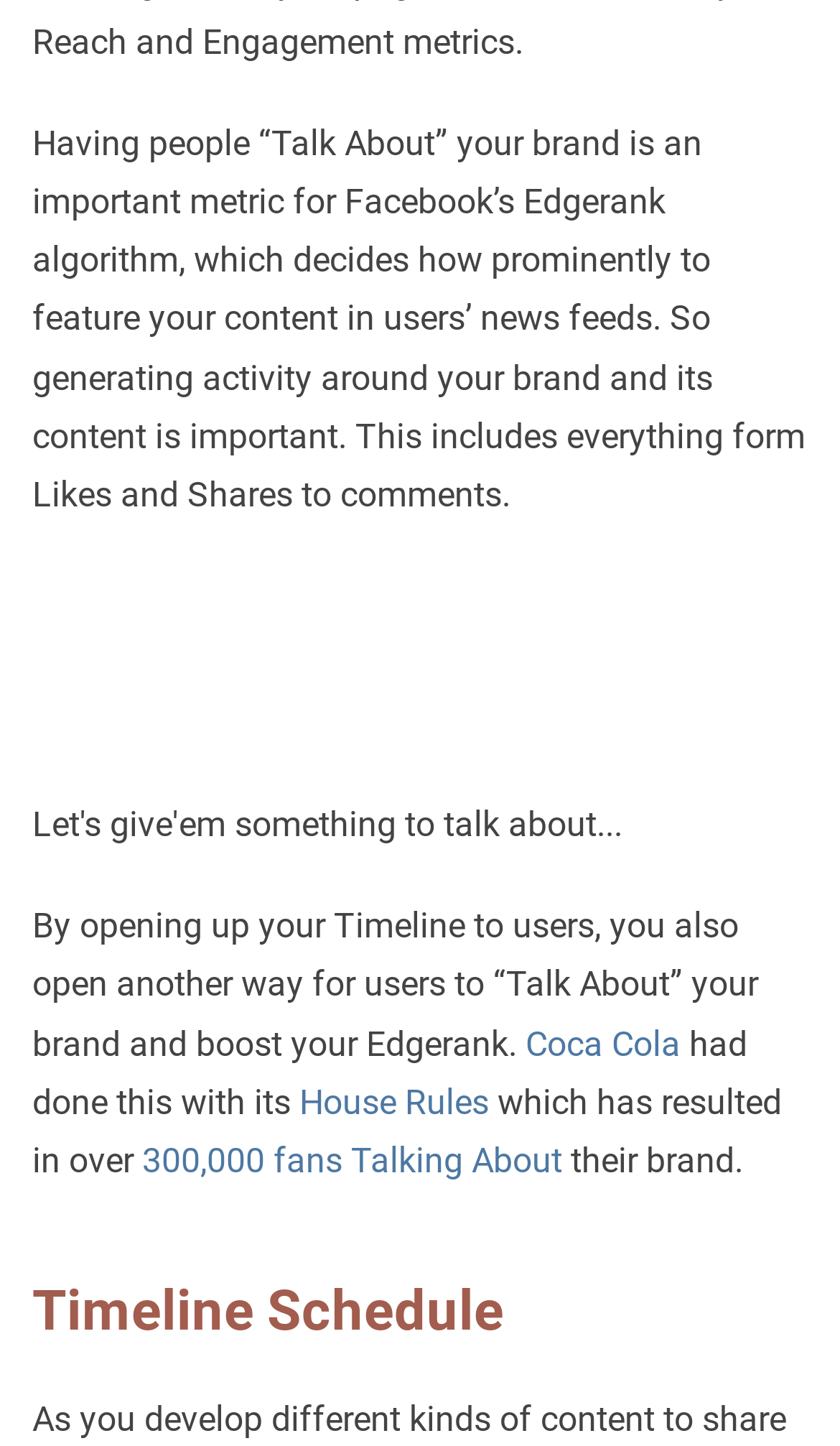What is the importance of generating activity around a brand?
Refer to the image and provide a one-word or short phrase answer.

Boost Edgerank